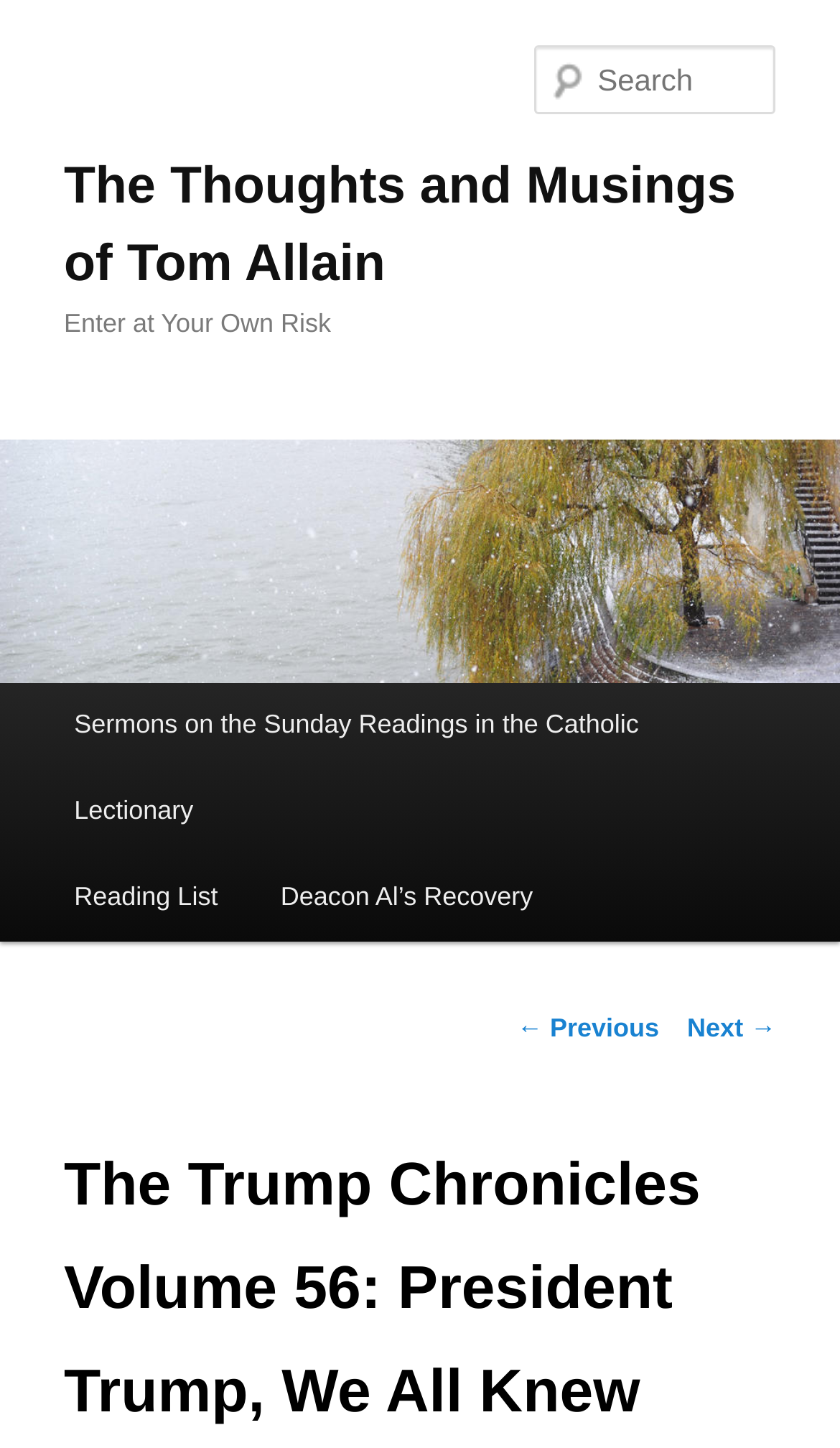Please find the bounding box coordinates (top-left x, top-left y, bottom-right x, bottom-right y) in the screenshot for the UI element described as follows: Deacon Al’s Recovery

[0.297, 0.59, 0.672, 0.65]